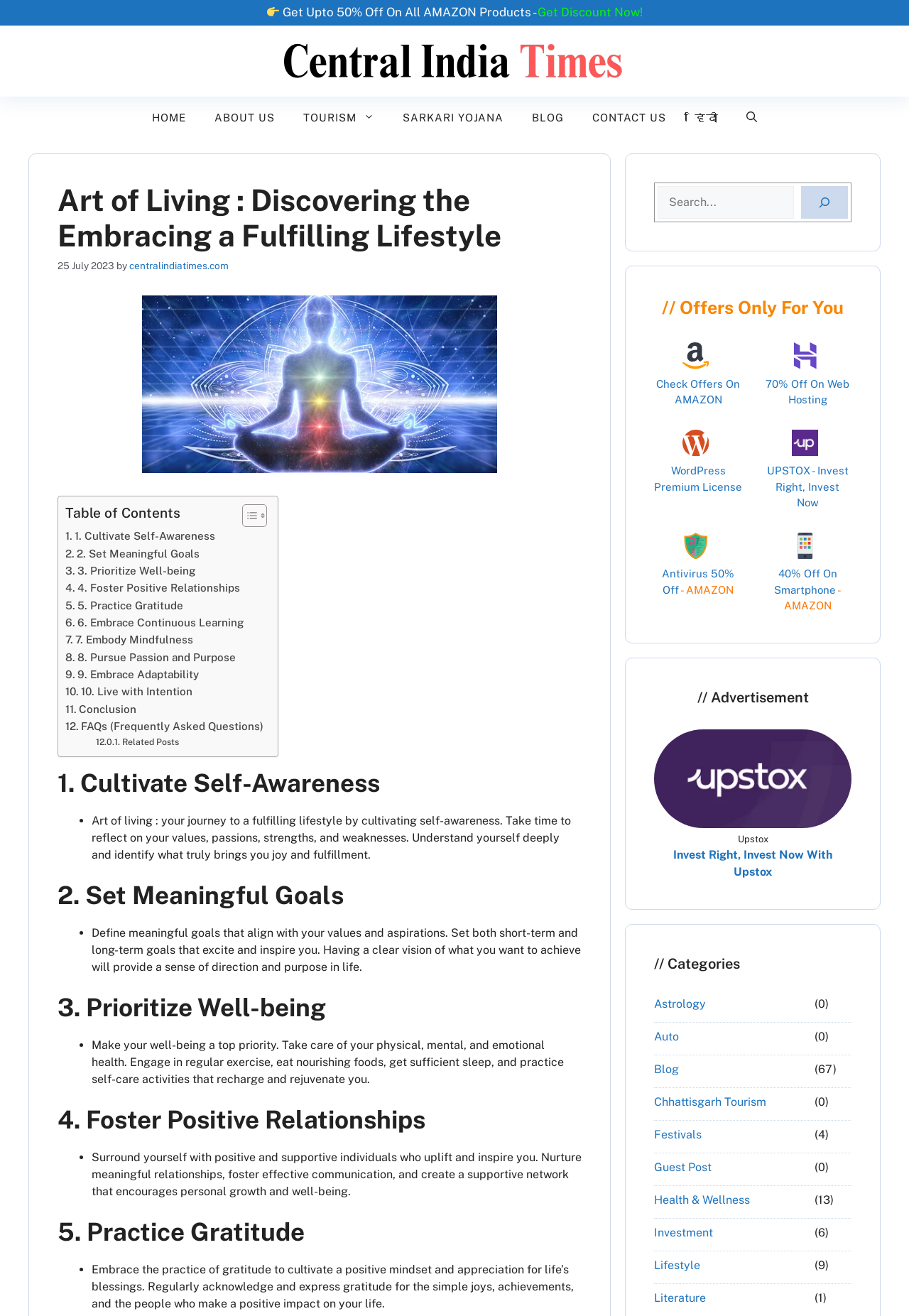Pinpoint the bounding box coordinates of the area that must be clicked to complete this instruction: "Click on the 'HOME' link".

[0.152, 0.073, 0.22, 0.106]